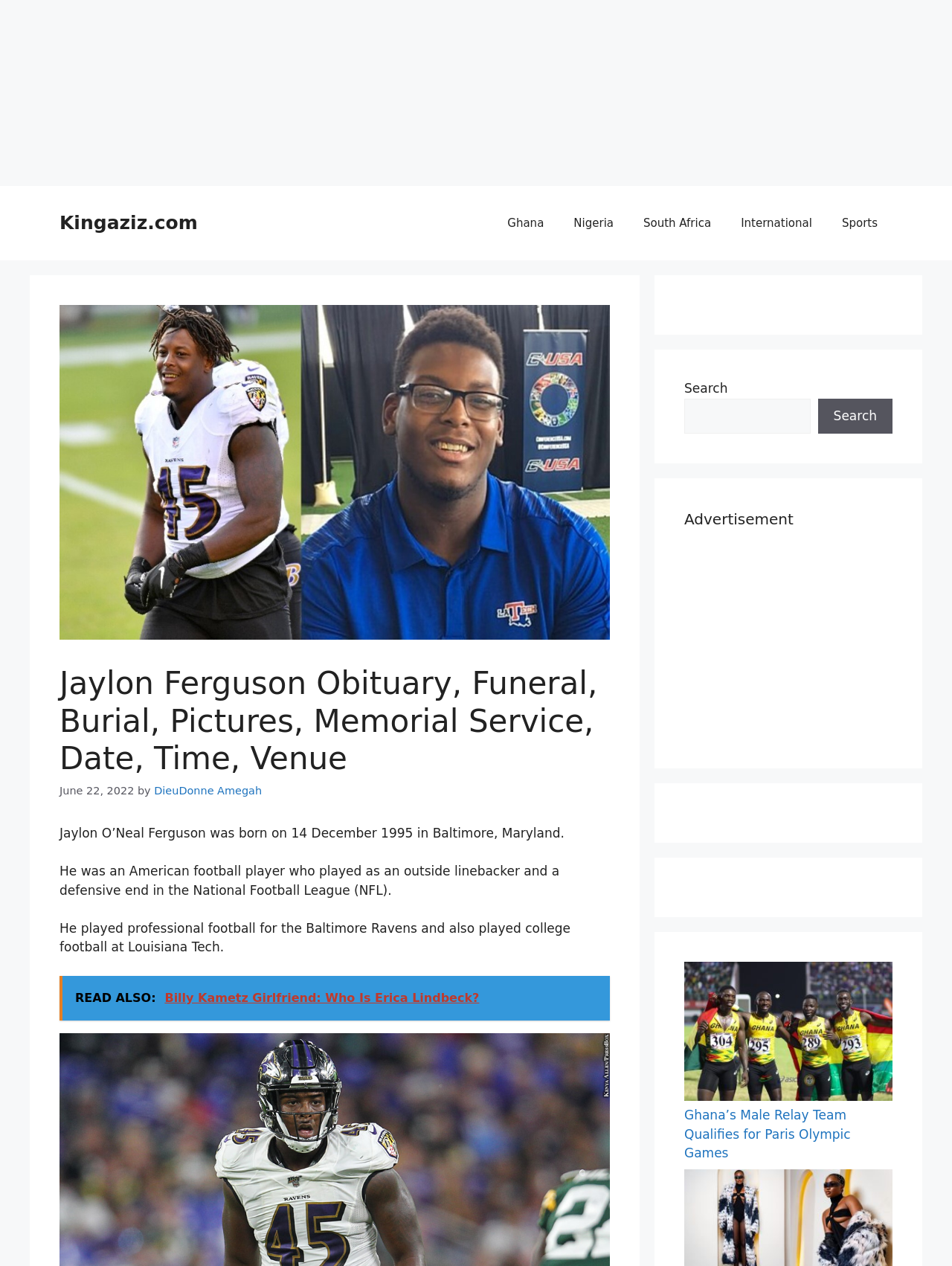Given the webpage screenshot and the description, determine the bounding box coordinates (top-left x, top-left y, bottom-right x, bottom-right y) that define the location of the UI element matching this description: DieuDonne Amegah

[0.162, 0.62, 0.275, 0.629]